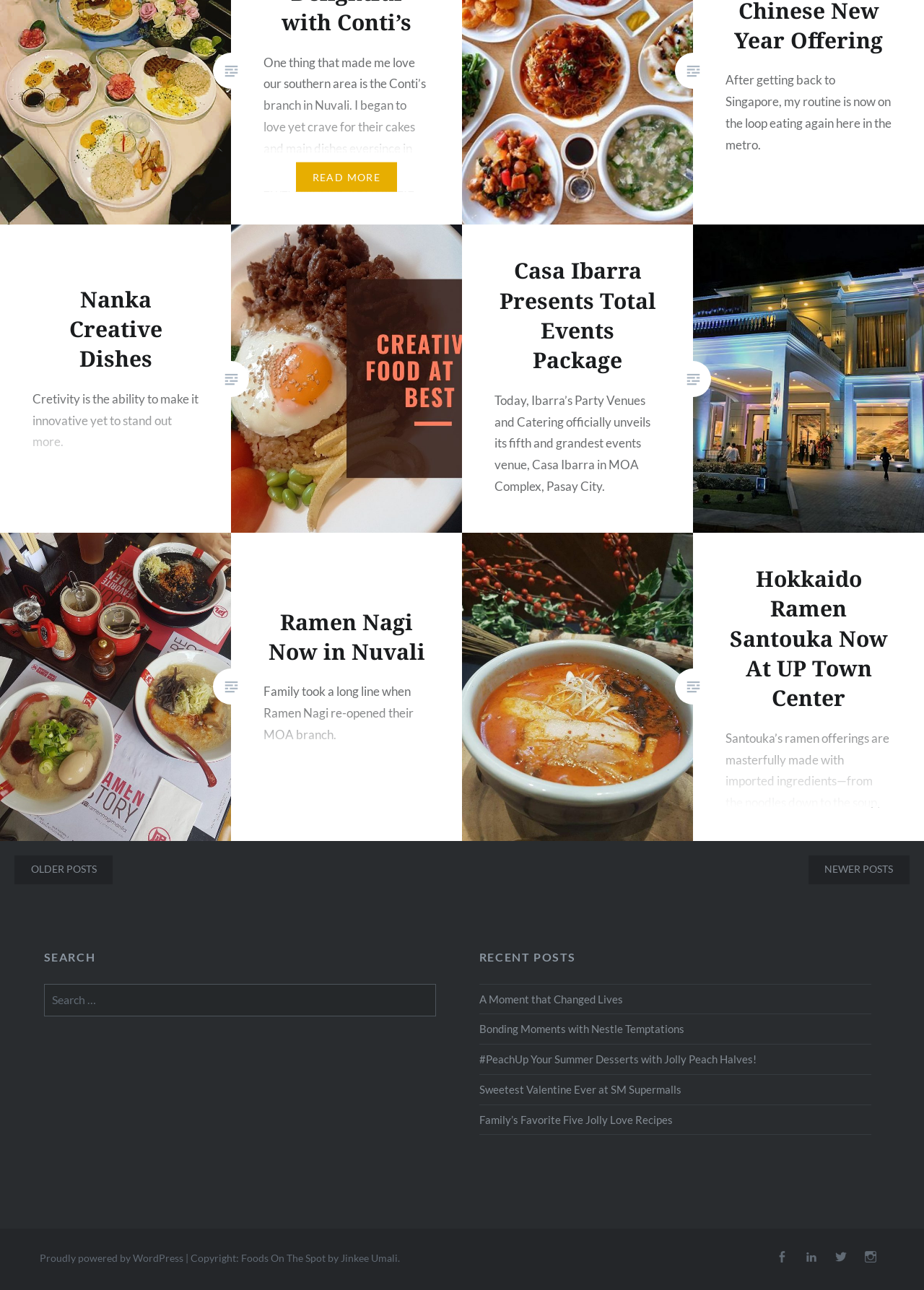What is the purpose of the 'SEARCH' section?
Can you give a detailed and elaborate answer to the question?

The 'SEARCH' section is located in the sidebar of the webpage and contains a search box and a label 'Search for:', indicating that it is intended for users to search for specific posts or content within the website.